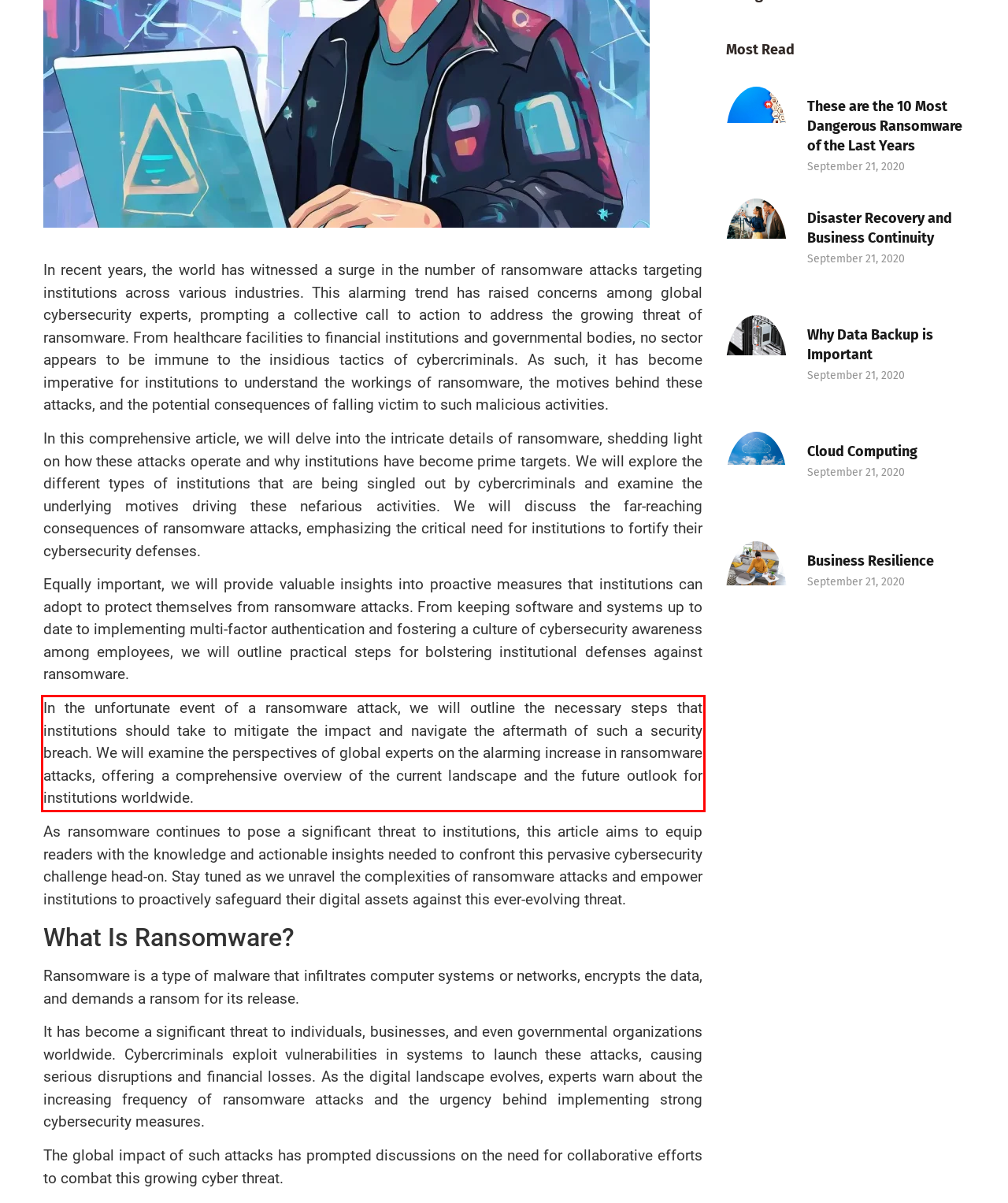Given a webpage screenshot, identify the text inside the red bounding box using OCR and extract it.

In the unfortunate event of a ransomware attack, we will outline the necessary steps that institutions should take to mitigate the impact and navigate the aftermath of such a security breach. We will examine the perspectives of global experts on the alarming increase in ransomware attacks, offering a comprehensive overview of the current landscape and the future outlook for institutions worldwide.